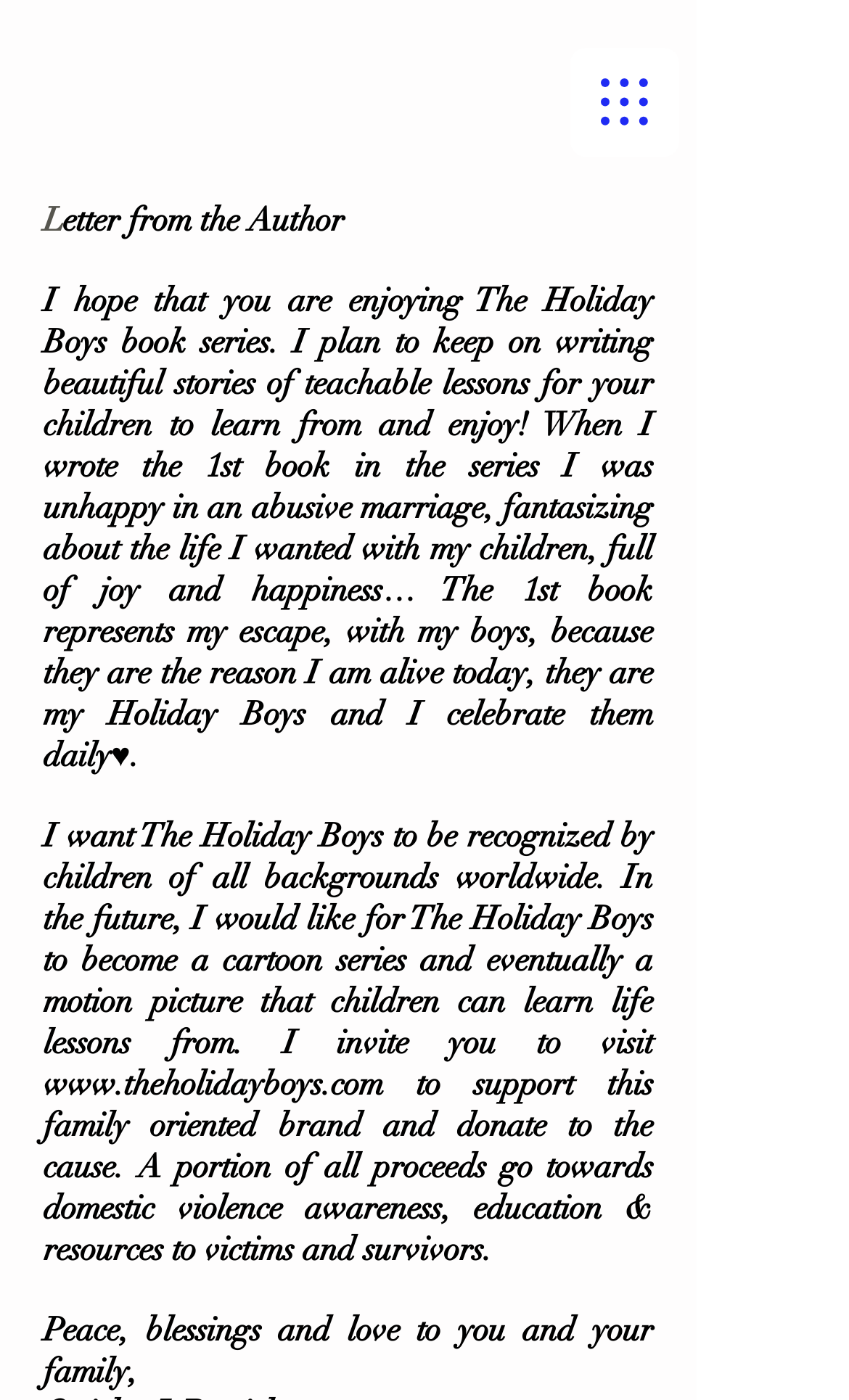Provide the bounding box for the UI element matching this description: "www.theholidayboys.com".

[0.051, 0.76, 0.451, 0.788]